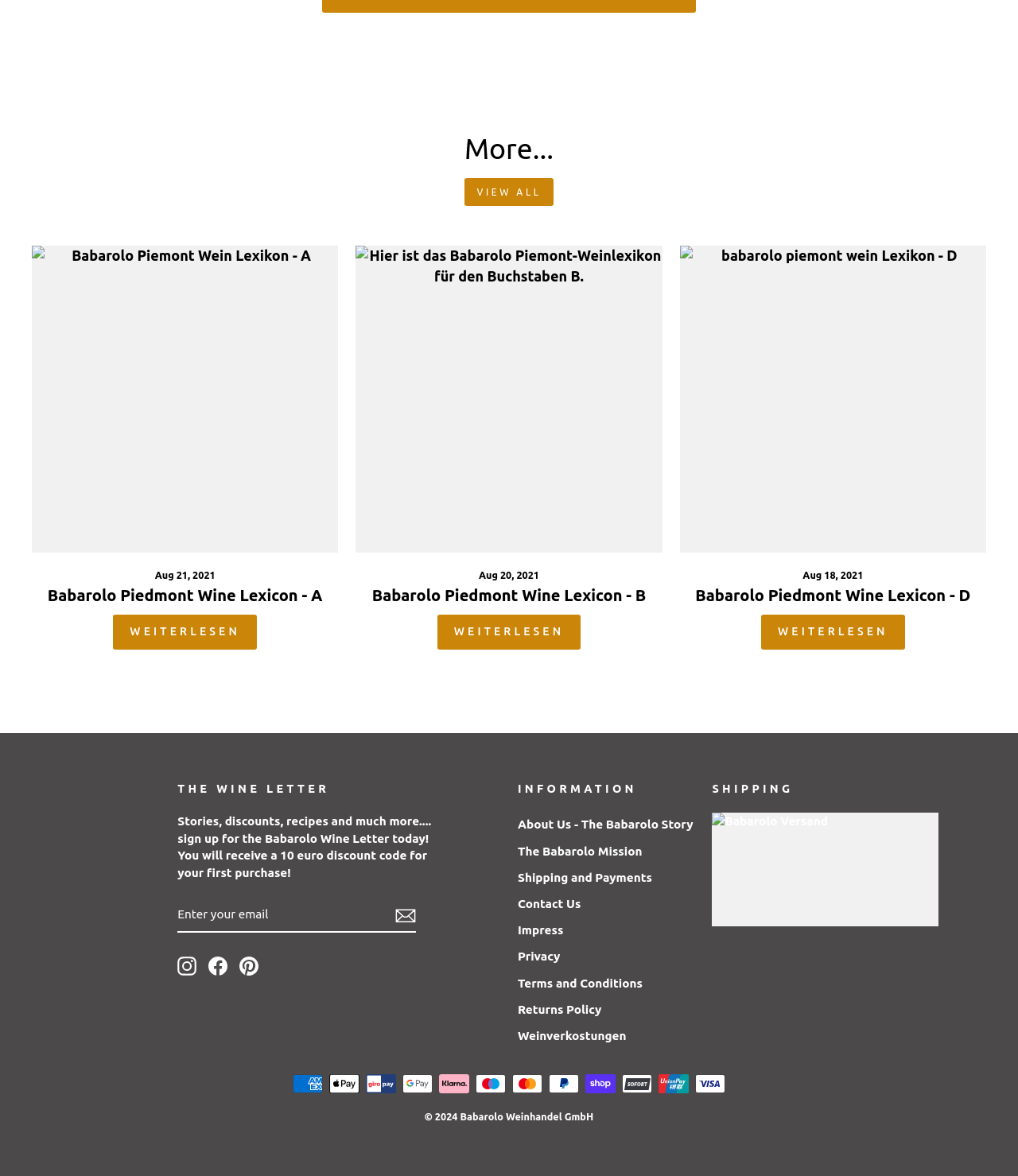Locate the bounding box coordinates of the UI element described by: "The Babarolo Mission". The bounding box coordinates should consist of four float numbers between 0 and 1, i.e., [left, top, right, bottom].

[0.509, 0.714, 0.631, 0.734]